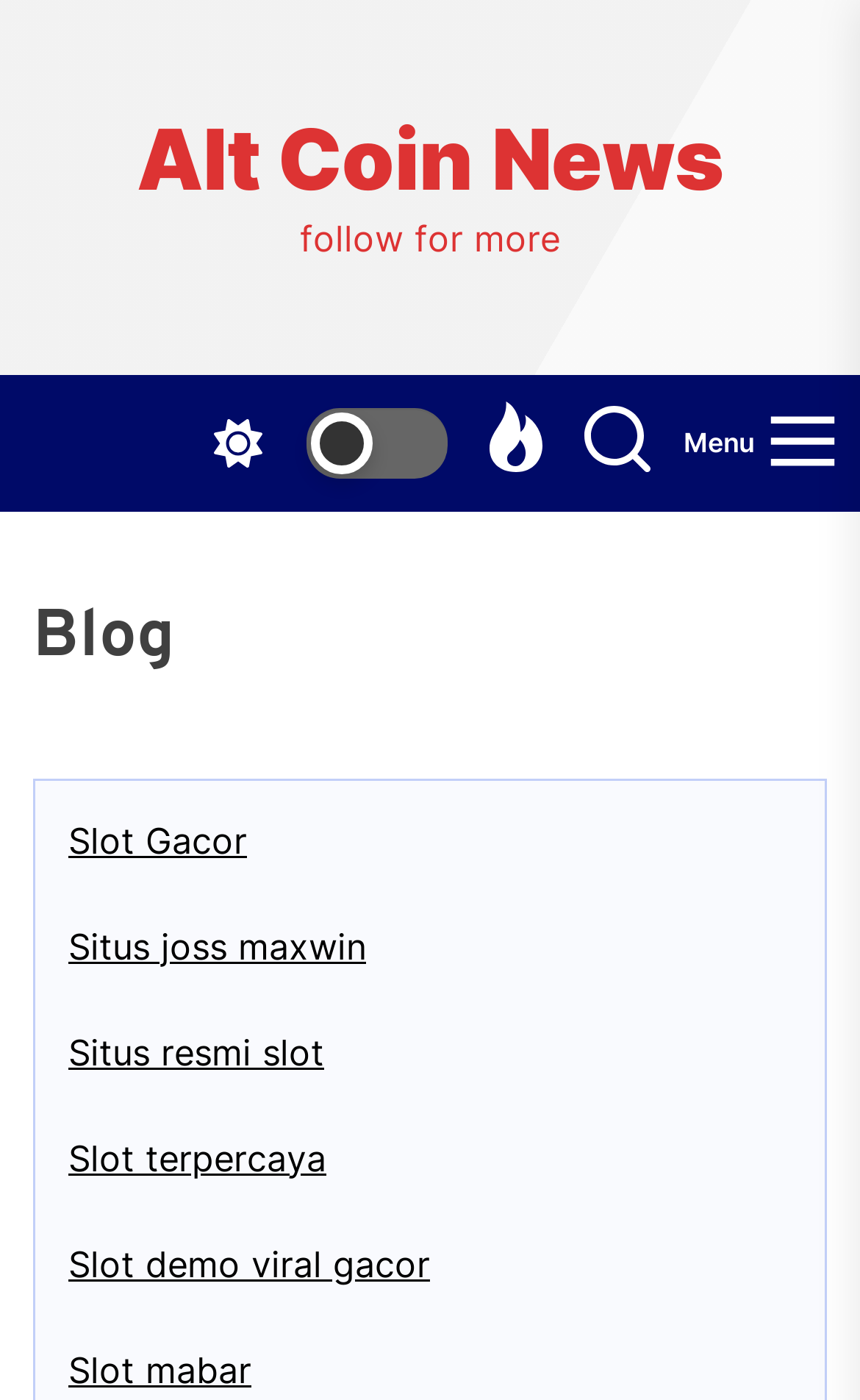Please determine the bounding box of the UI element that matches this description: Slot Gacor. The coordinates should be given as (top-left x, top-left y, bottom-right x, bottom-right y), with all values between 0 and 1.

[0.079, 0.584, 0.287, 0.615]